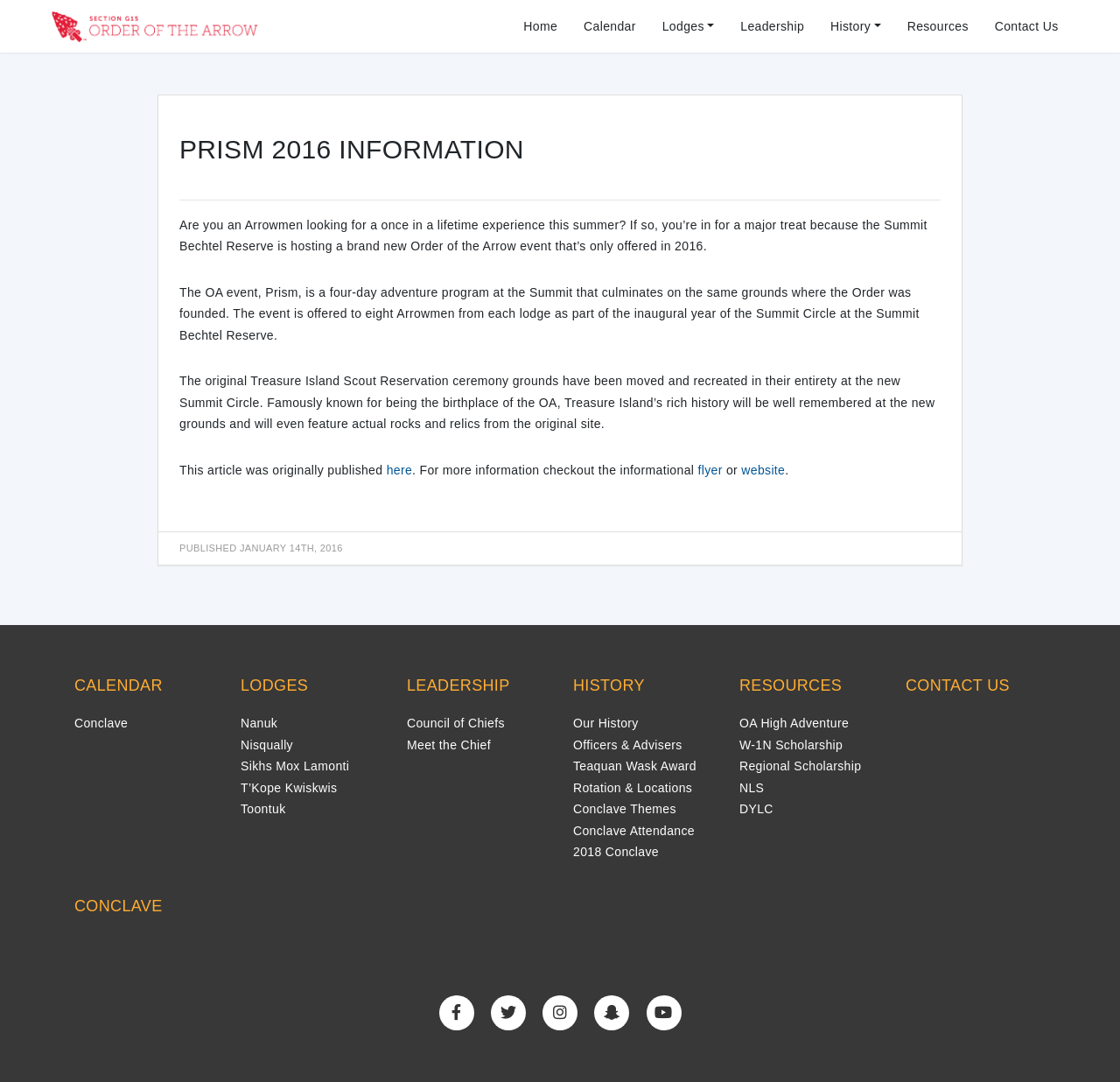What is the name of the event mentioned in the article?
Please provide a single word or phrase answer based on the image.

Prism